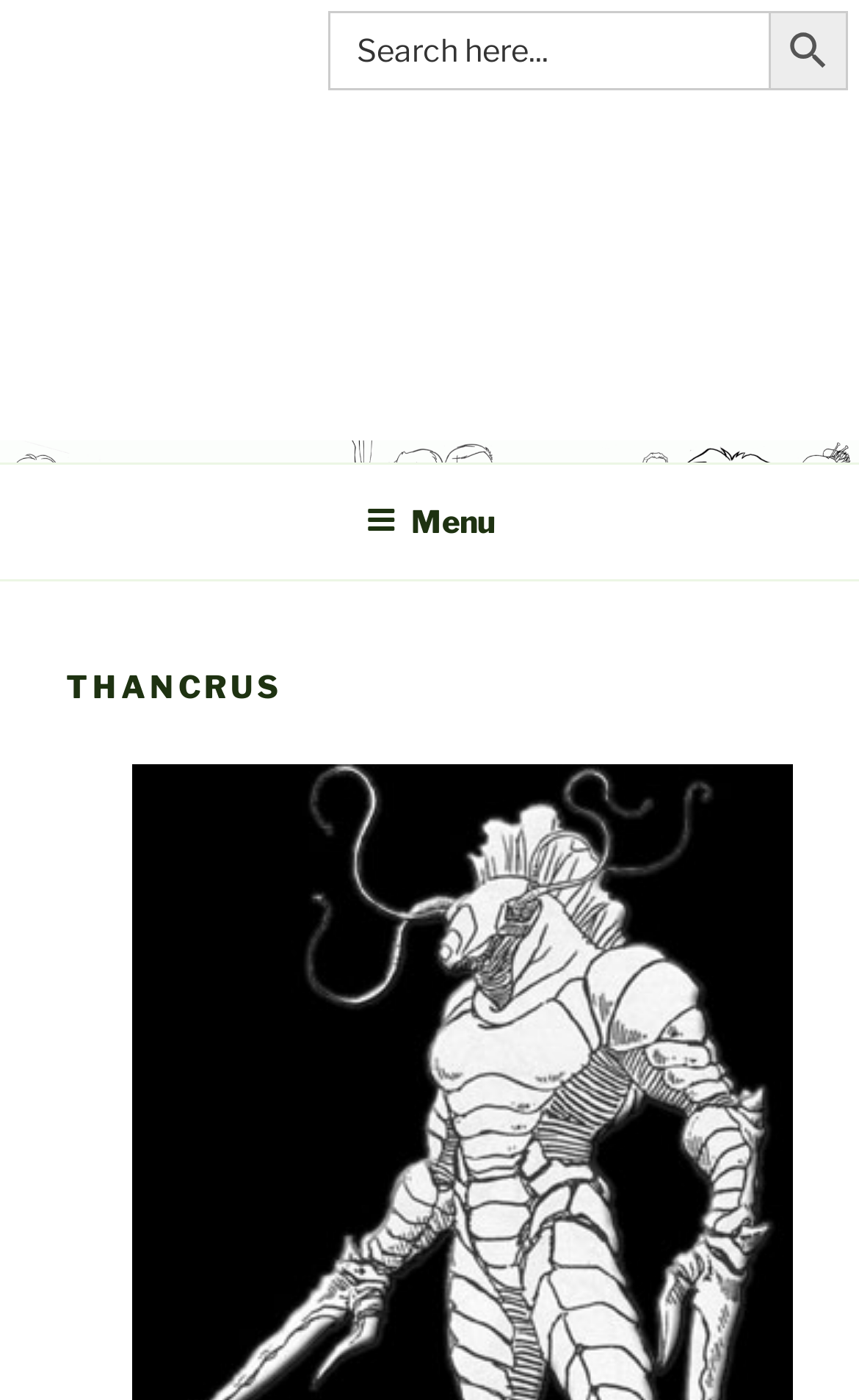Given the element description, predict the bounding box coordinates in the format (top-left x, top-left y, bottom-right x, bottom-right y), using floating point numbers between 0 and 1: Menu

[0.388, 0.334, 0.612, 0.411]